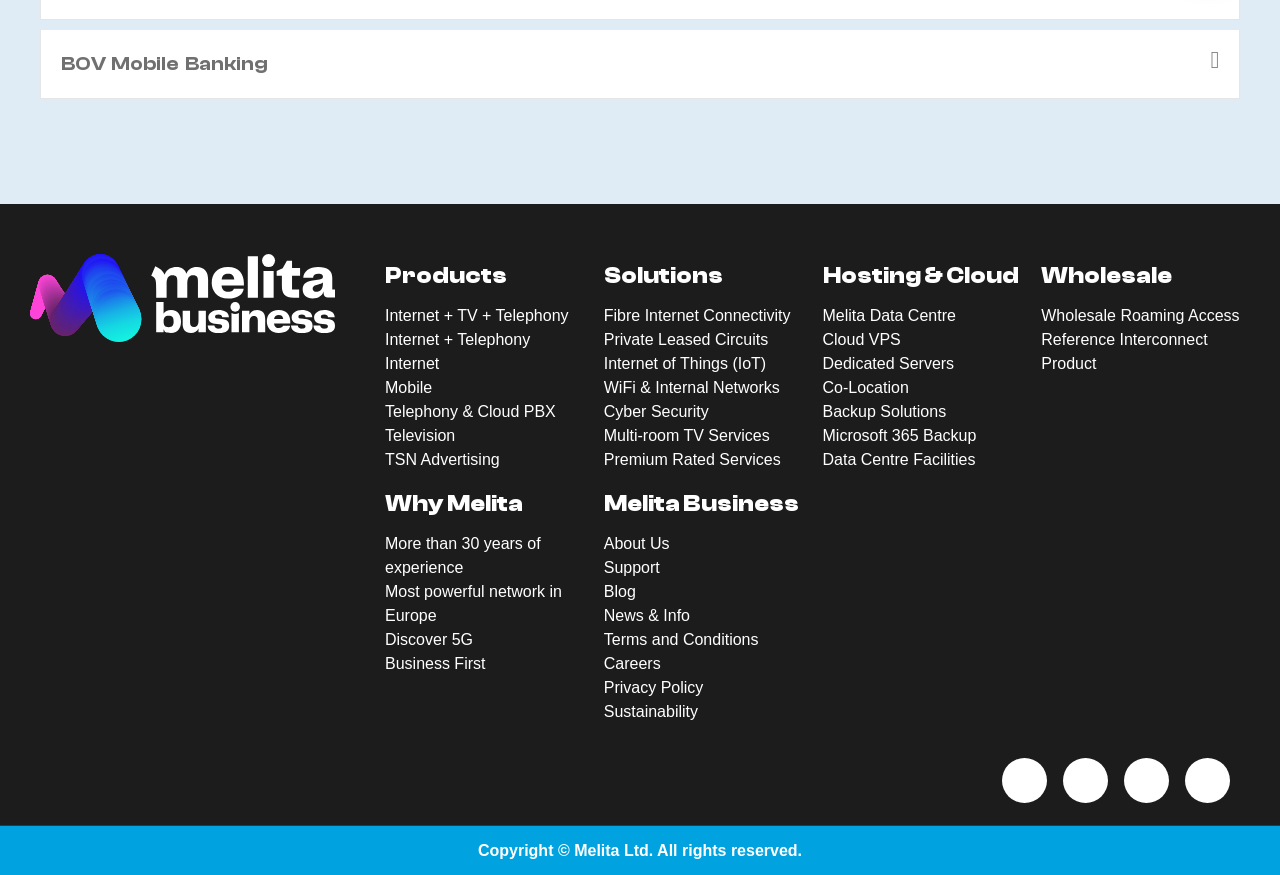What is the name of the company?
Answer the question with a single word or phrase derived from the image.

Melita